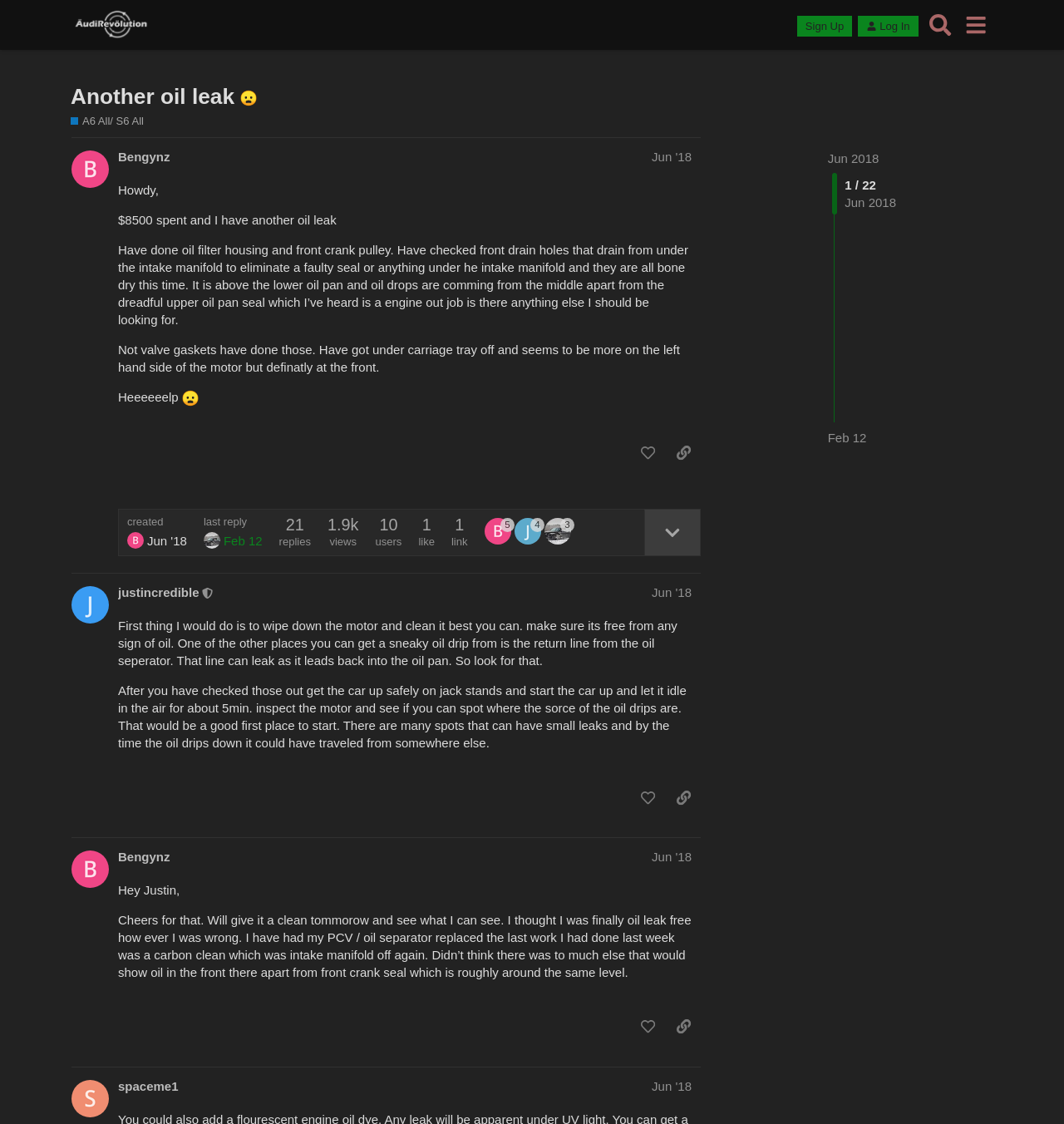Find and generate the main title of the webpage.

Another oil leak 